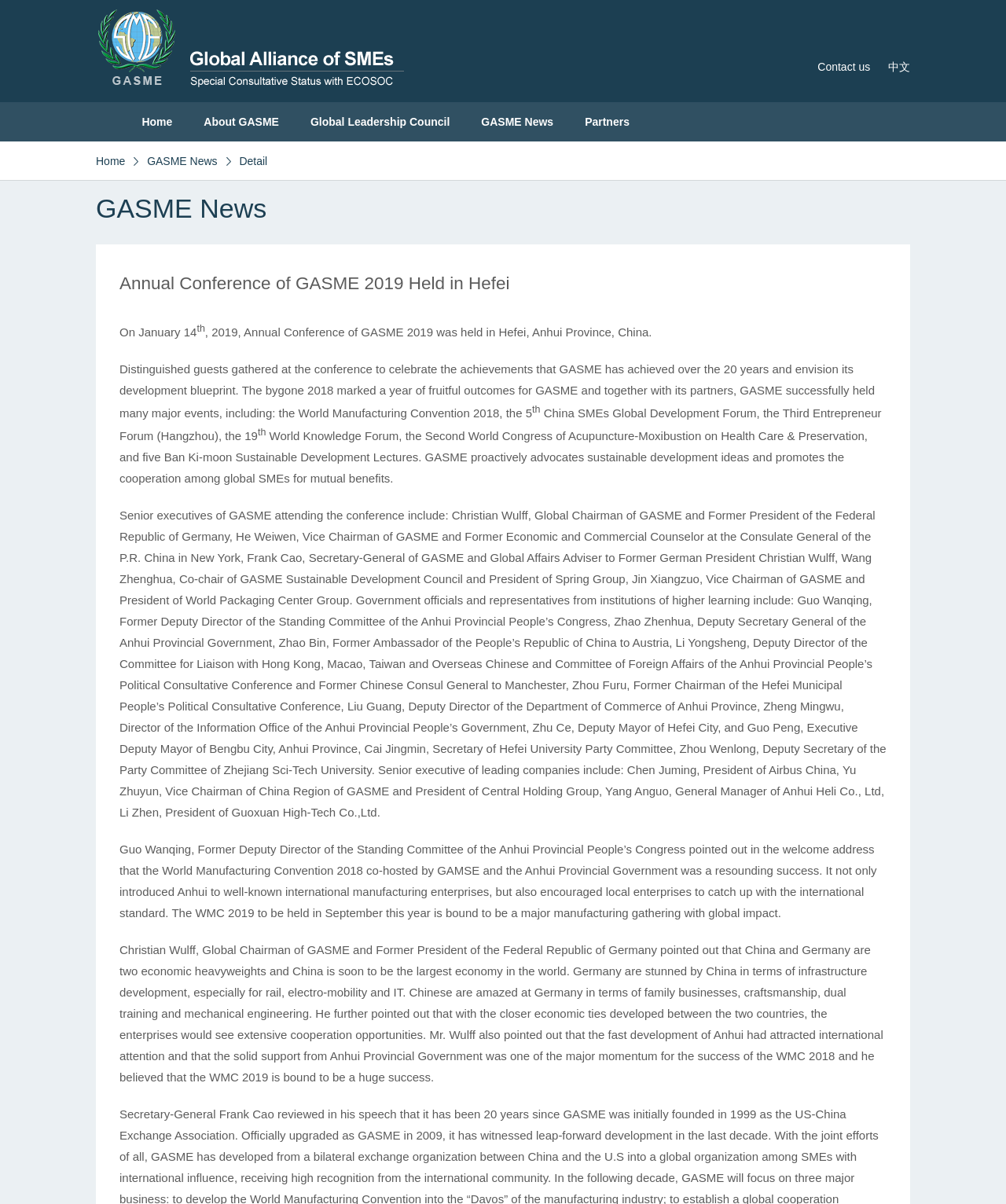Present a detailed account of what is displayed on the webpage.

The webpage is about the Annual Conference of GASME 2019 held in Hefei, with a focus on the event's details and achievements. At the top of the page, there is a logo image and a link to the homepage. Below the logo, there are several navigation links, including "Home", "About GASME", "Global Leadership Council", "GASME News", and "Partners". 

On the left side of the page, there is a vertical menu with links to different sections, including "Home", "About GASME", "Global Leadership Council", "GASME China Council", and "GASME News". 

The main content of the page is divided into several sections. The first section has a heading "GASME News" and a subheading "Annual Conference of GASME 2019 Held in Hefei". Below the heading, there is a paragraph of text describing the event, including the date and location. 

The next section lists the achievements of GASME in 2018, including the World Manufacturing Convention 2018, the China SMEs Global Development Forum, and the World Knowledge Forum. 

The following section lists the senior executives of GASME who attended the conference, including Christian Wulff, He Weiwen, and Frank Cao. 

The next section lists the government officials and representatives from institutions of higher learning who attended the conference, including Guo Wanqing, Zhao Zhenhua, and Li Yongsheng. 

The final section lists the senior executives of leading companies who attended the conference, including Chen Juming, Yu Zhuyun, and Yang Anguo. 

At the bottom of the page, there are two paragraphs of text, one from Guo Wanqing, Former Deputy Director of the Standing Committee of the Anhui Provincial People’s Congress, and the other from Christian Wulff, Global Chairman of GASME and Former President of the Federal Republic of Germany.